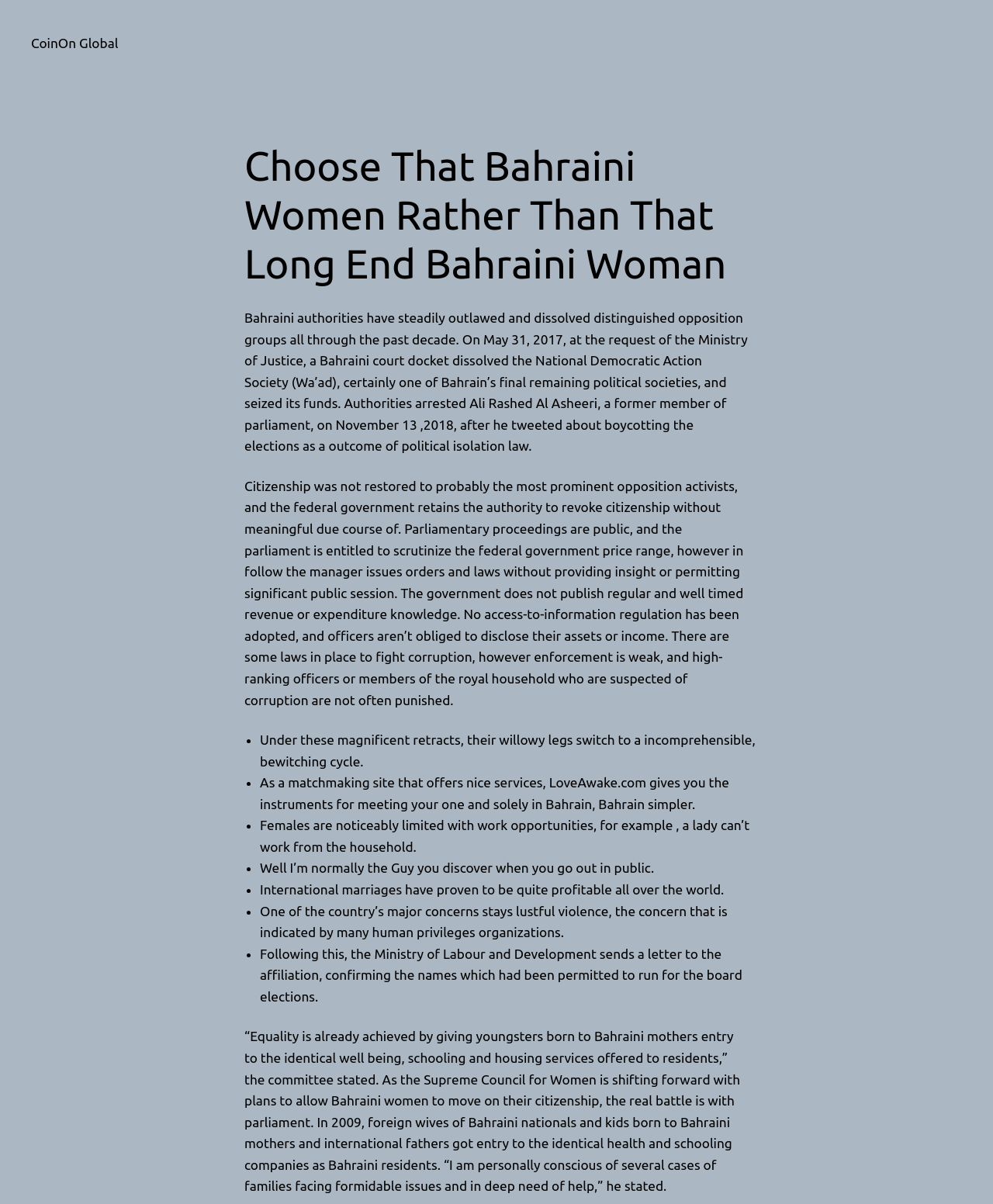What is the limitation of Bahraini women in the workforce?
Use the screenshot to answer the question with a single word or phrase.

Cannot work from home